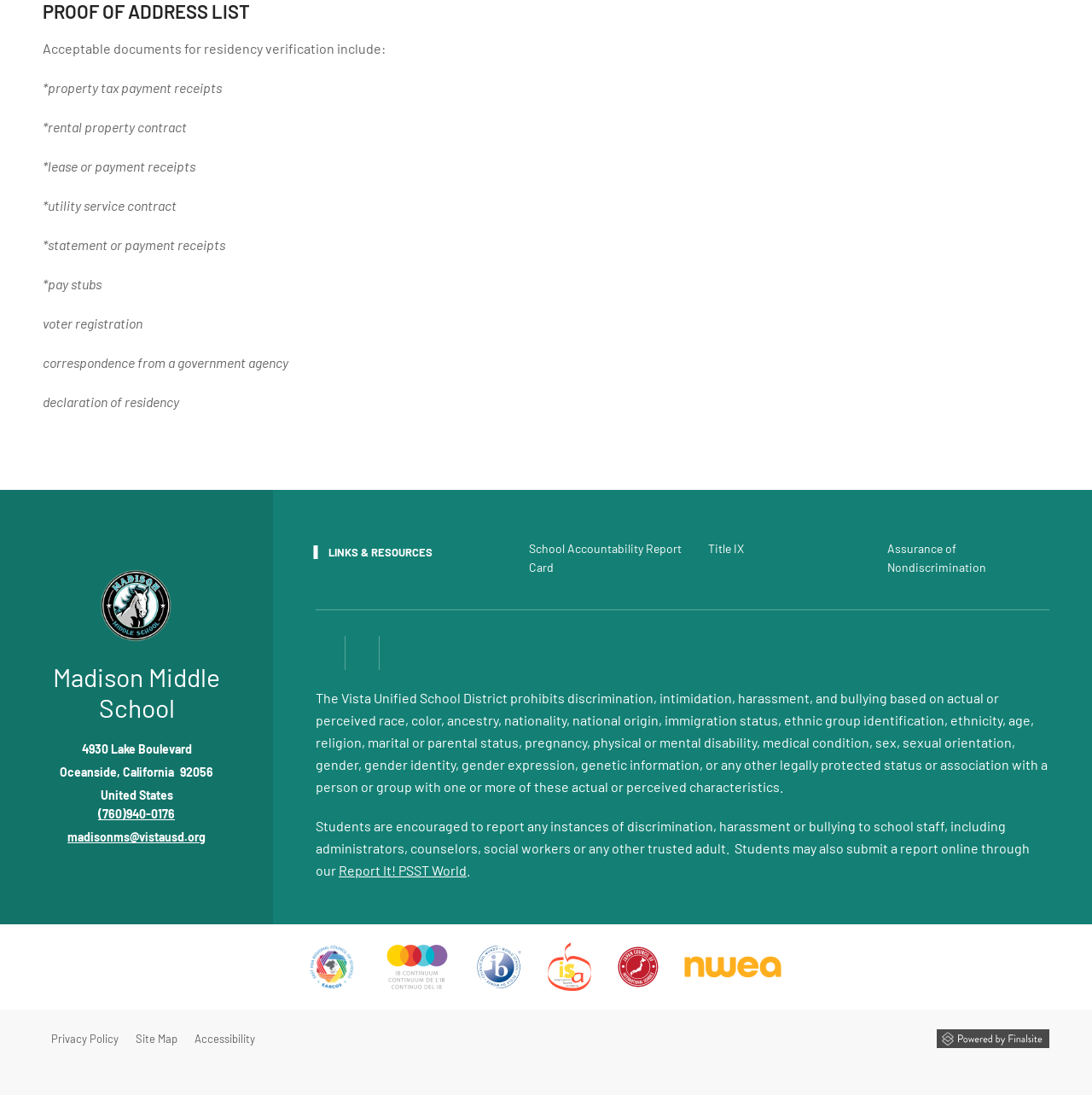What is the address of Madison Middle School?
Please provide a detailed and thorough answer to the question.

The address of Madison Middle School is provided on the webpage, which is 4930 Lake Boulevard, Oceanside, California 92056, United States.